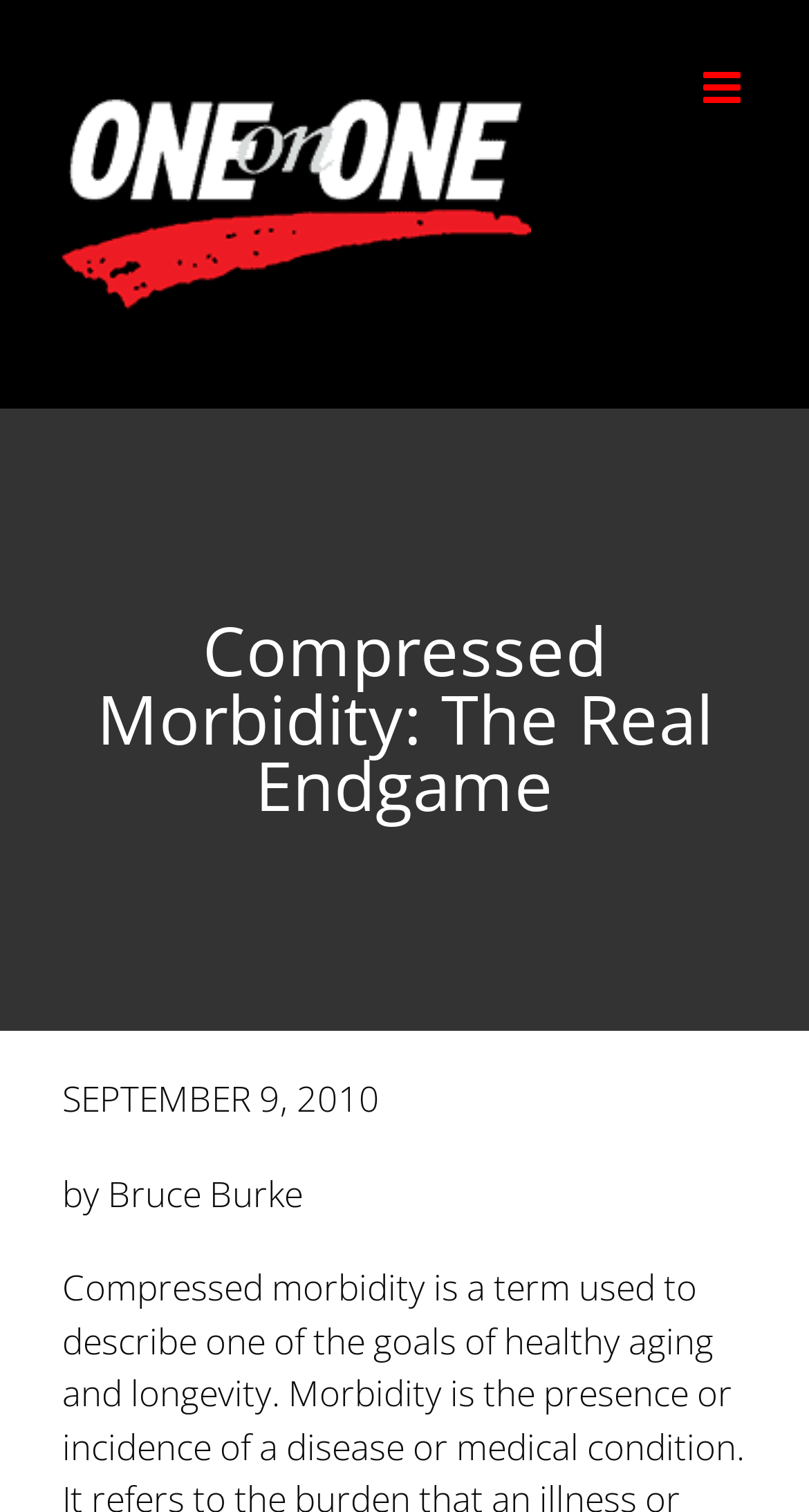Reply to the question with a brief word or phrase: What is the logo of this fitness center?

One on One Fitness Logo